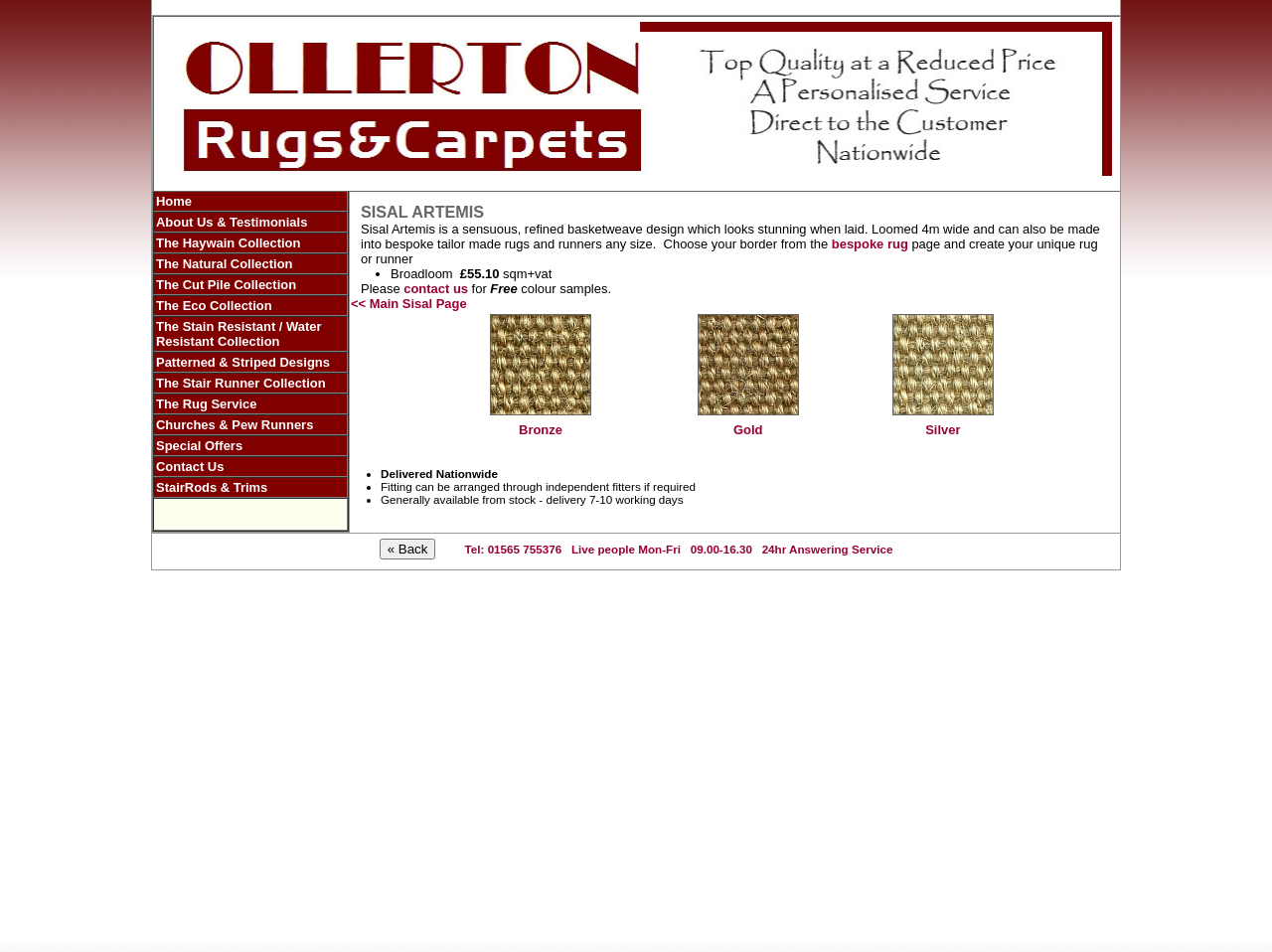Explain the contents of the webpage comprehensively.

The webpage is about Ollerton Rugs & Carpets, specifically showcasing their Sisal Artemis collection. At the top, there is a logo image and a navigation table with 14 rows, each containing a link to a different section of the website, such as "Home", "About Us & Testimonials", and "The Haywain Collection". 

Below the navigation table, there is a heading "SISAL ARTEMIS" followed by a paragraph of text describing the Sisal Artemis design. The text is accompanied by a link to a "bespoke rug" page. 

Further down, there is a list of features and prices, including "Broadloom" and "£55.10 sqm+vat". The list is preceded by a bullet point marker. 

Next, there is a call-to-action to "Please contact us for Free colour samples." 

The webpage also contains a blockquote section with multiple nested blockquotes, but it appears to be empty. 

Finally, there is a layout table with three rows, each containing an image and a link to a different variation of the Sisal Artemis design, namely "Bronze", "Gold", and "Silver".